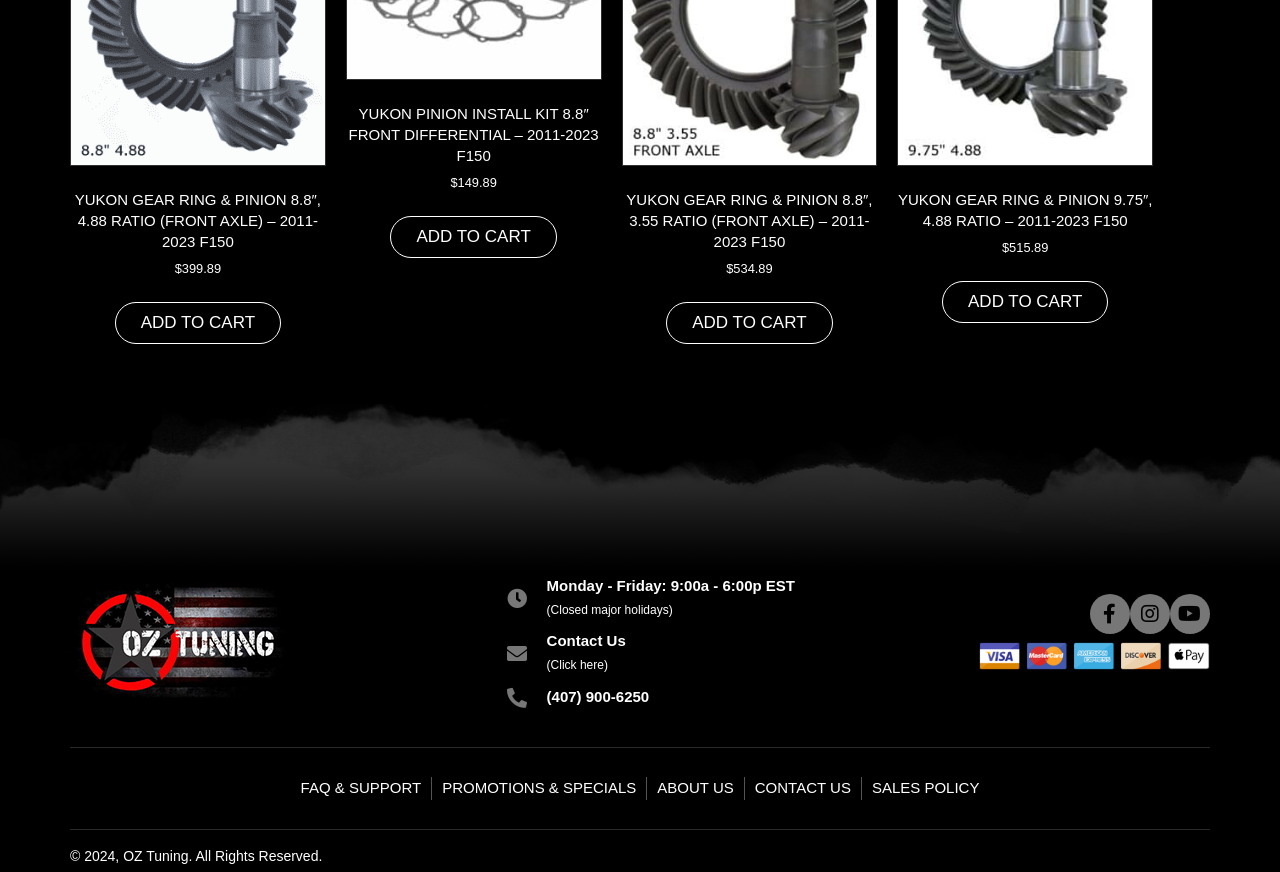Carefully examine the image and provide an in-depth answer to the question: What is the phone number to contact OZ Tuning?

The answer can be found in the link element, which states '(407) 900-6250'.